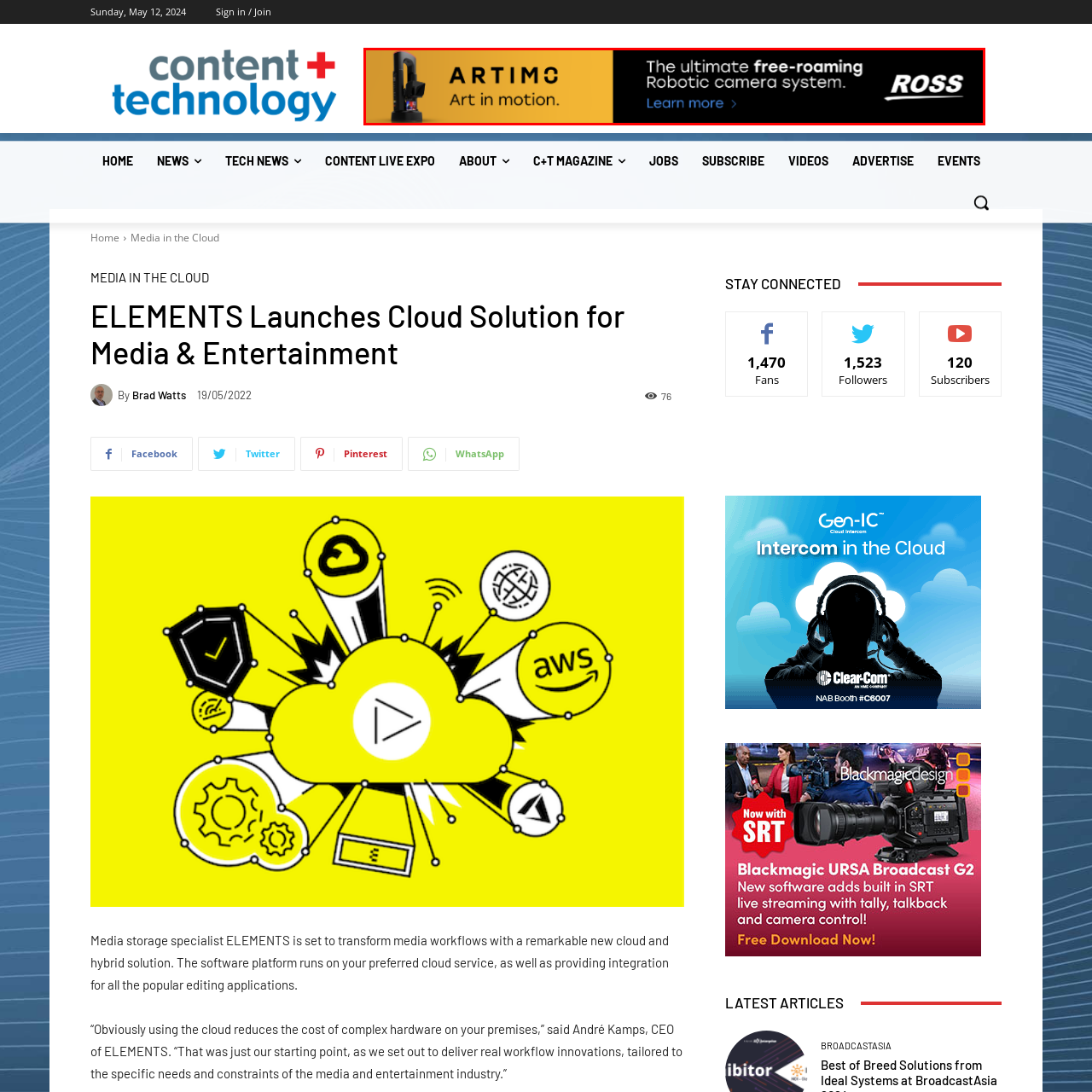Focus on the image within the purple boundary, What is the purpose of the call-to-action button? 
Answer briefly using one word or phrase.

To learn more